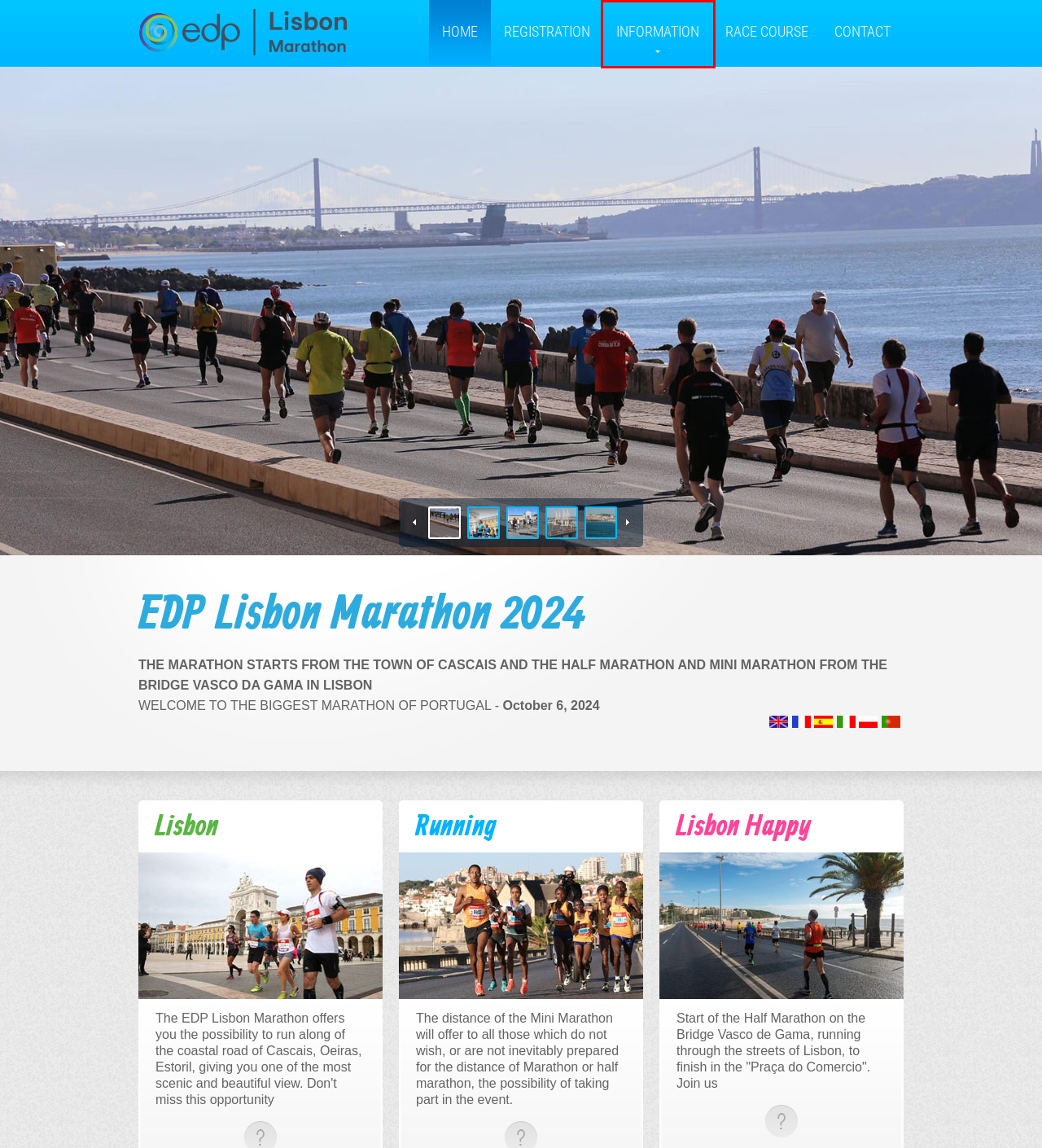You are looking at a webpage screenshot with a red bounding box around an element. Pick the description that best matches the new webpage after interacting with the element in the red bounding box. The possible descriptions are:
A. Event Info | Lisbon Marathon 2024
B. EDP Lizbona Maraton 2024
C. EDP Maratón de Lisboa 2024
D. EDP Maratona de Lisboa 2021
E. Lisbon Marathon 2024 - Race Course
F. Info EDP Lisbon Marathon and Half Marathon 2024
G. Official Registration EDP Lisbon Marathon 2024 | Sign up now !
H. Contact | EDP Lisbon Marathon

F